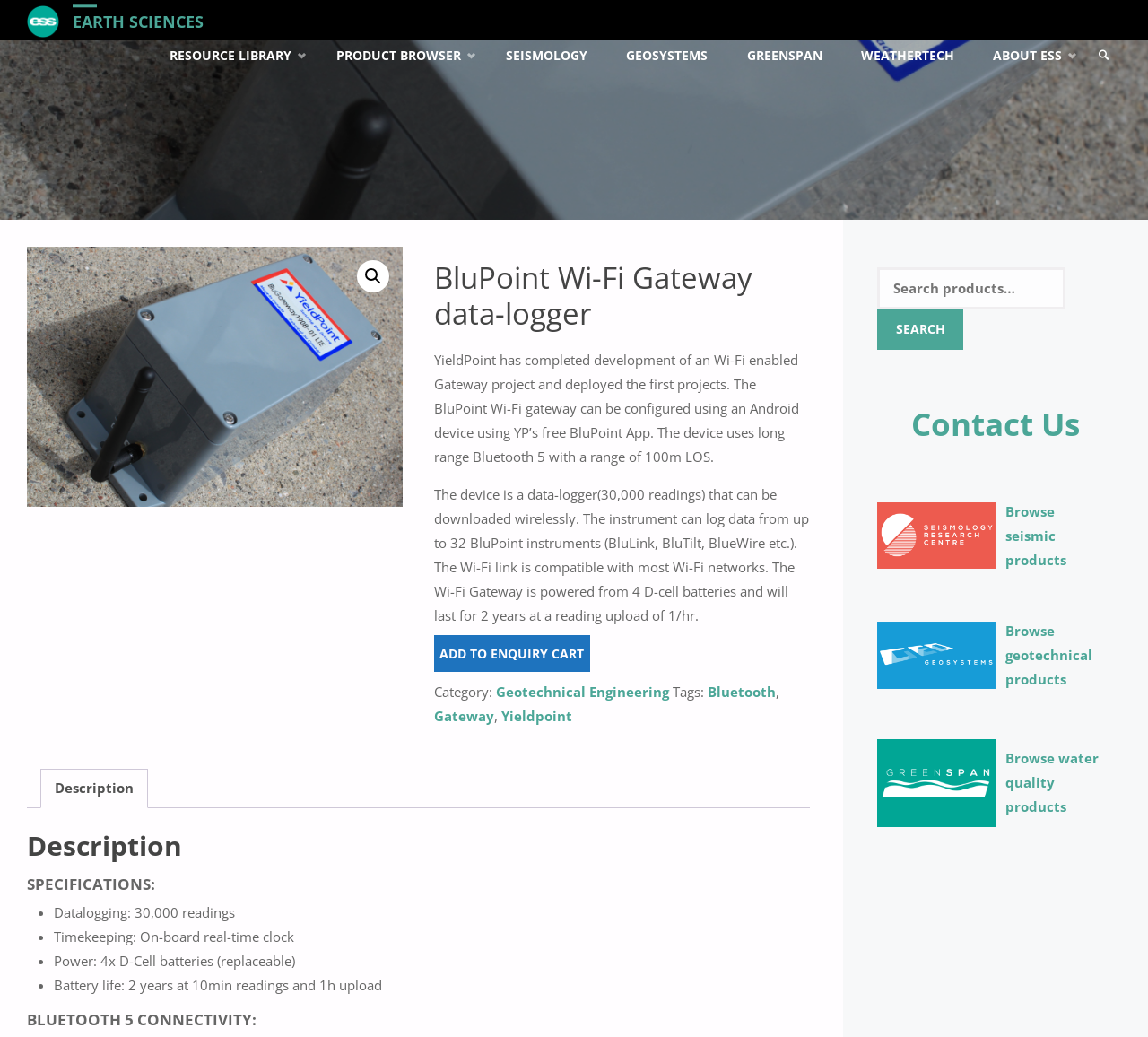Observe the image and answer the following question in detail: What is the range of the Bluetooth 5 connectivity?

The range of the Bluetooth 5 connectivity can be found in the description section of the webpage, which mentions 'long range Bluetooth 5 with a range of 100m LOS'.